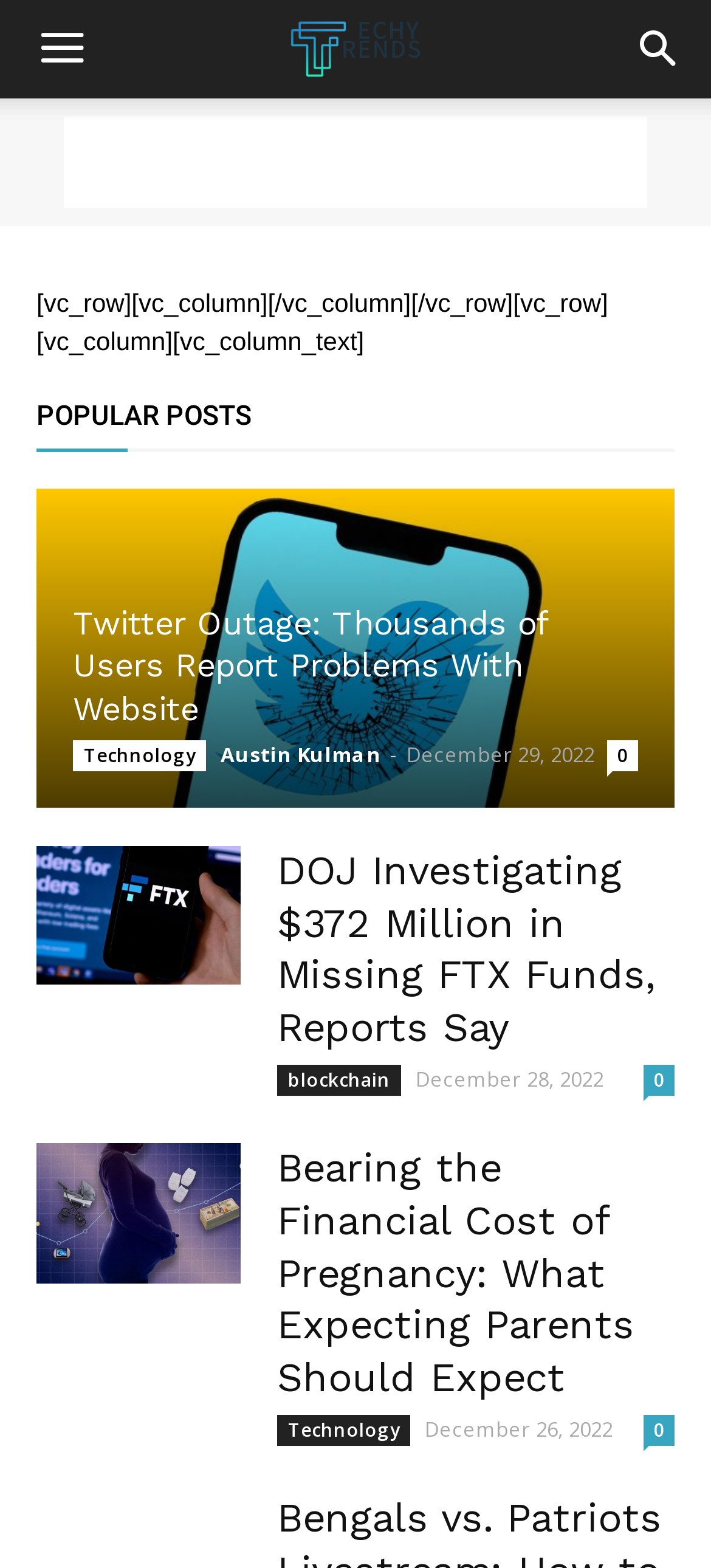How many popular posts are displayed on the webpage?
Please give a detailed and elaborate answer to the question based on the image.

I counted the number of popular posts displayed on the webpage and found three posts: 'Twitter Outage: Thousands of Users Report Problems With Website', 'DOJ Investigating $372 Million in Missing FTX Funds, Reports Say', and 'Bearing the Financial Cost of Pregnancy: What Expecting Parents Should Expect'.